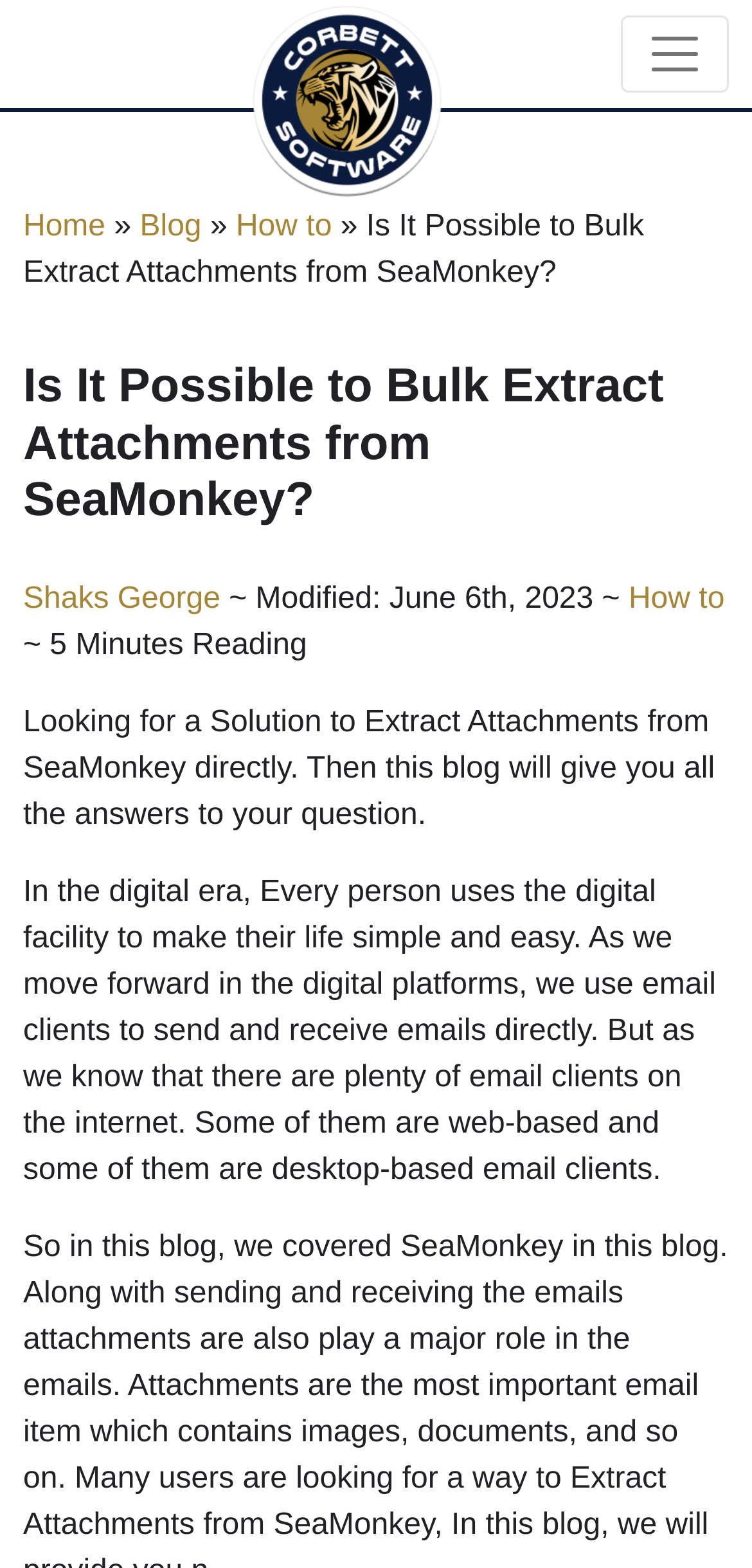When was the article last modified?
Based on the image, provide your answer in one word or phrase.

June 6th, 2023